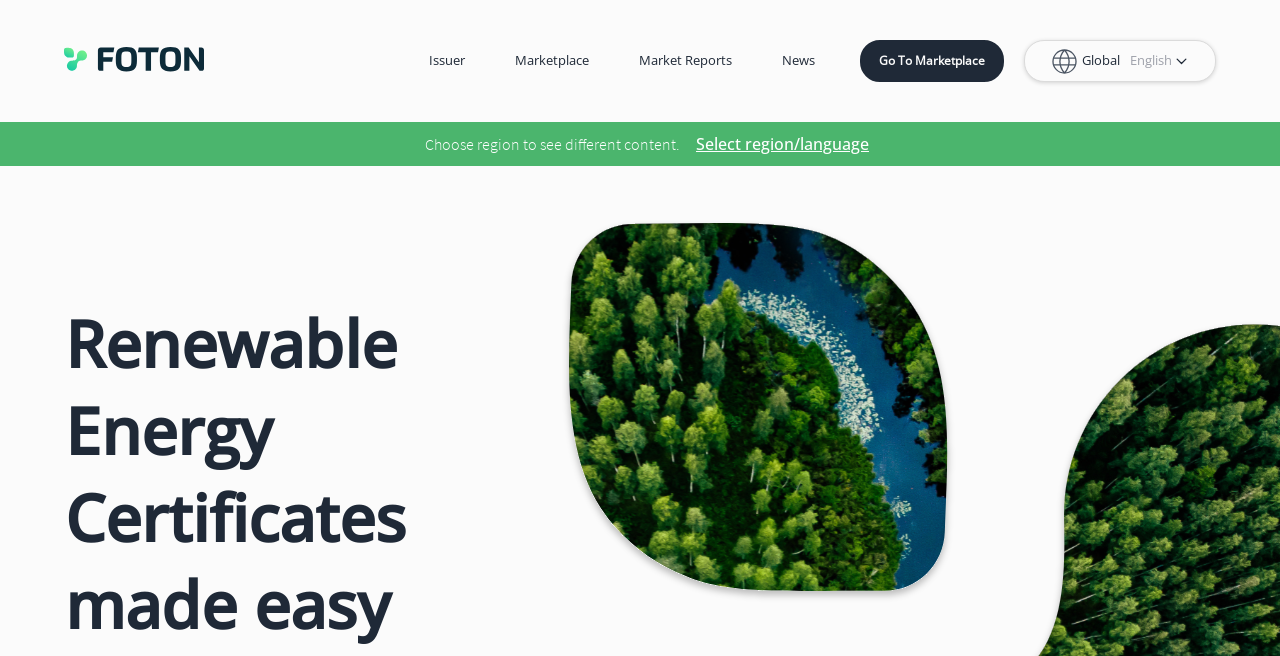Please find the bounding box for the following UI element description. Provide the coordinates in (top-left x, top-left y, bottom-right x, bottom-right y) format, with values between 0 and 1: Events

None